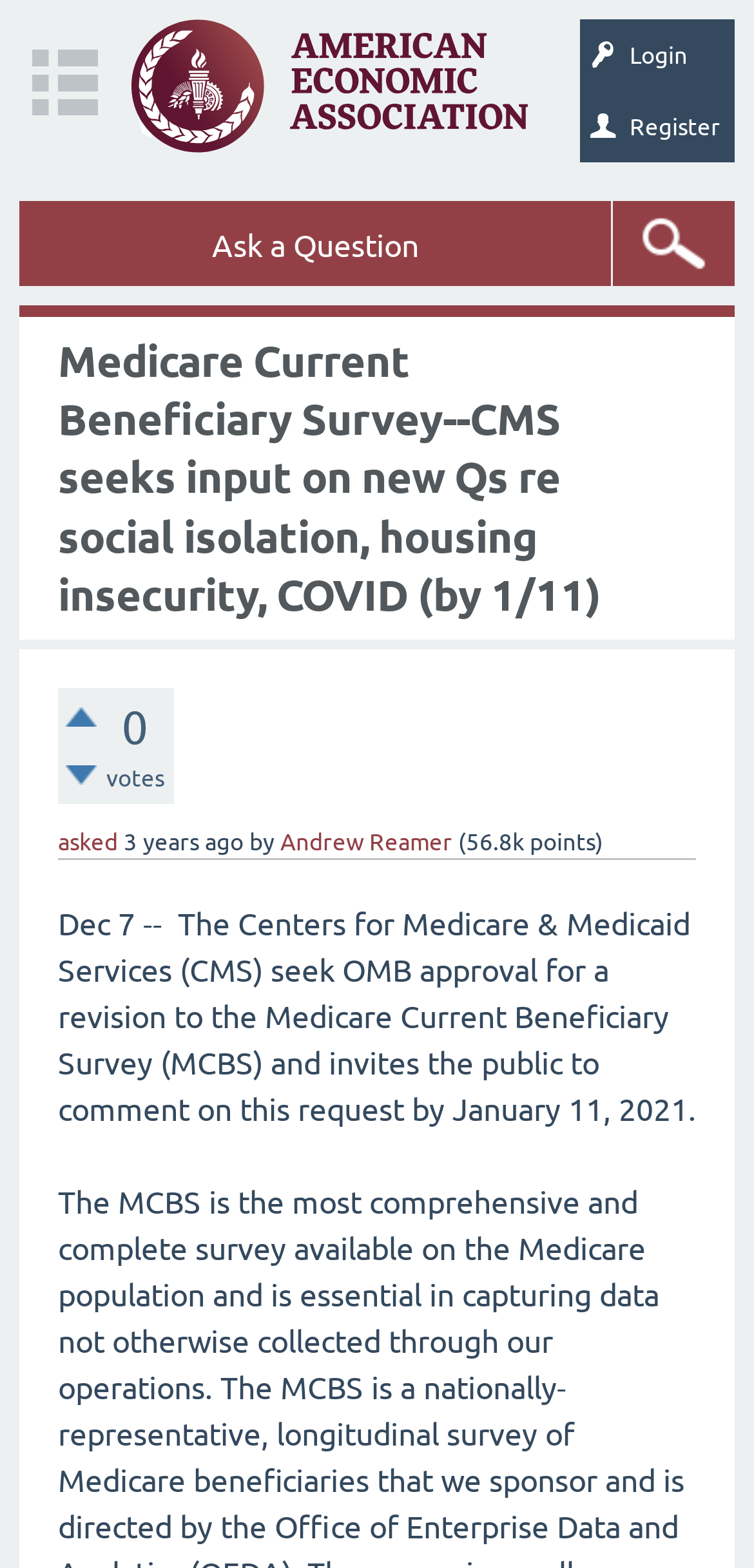Please indicate the bounding box coordinates of the element's region to be clicked to achieve the instruction: "Register for an account". Provide the coordinates as four float numbers between 0 and 1, i.e., [left, top, right, bottom].

[0.769, 0.058, 0.974, 0.104]